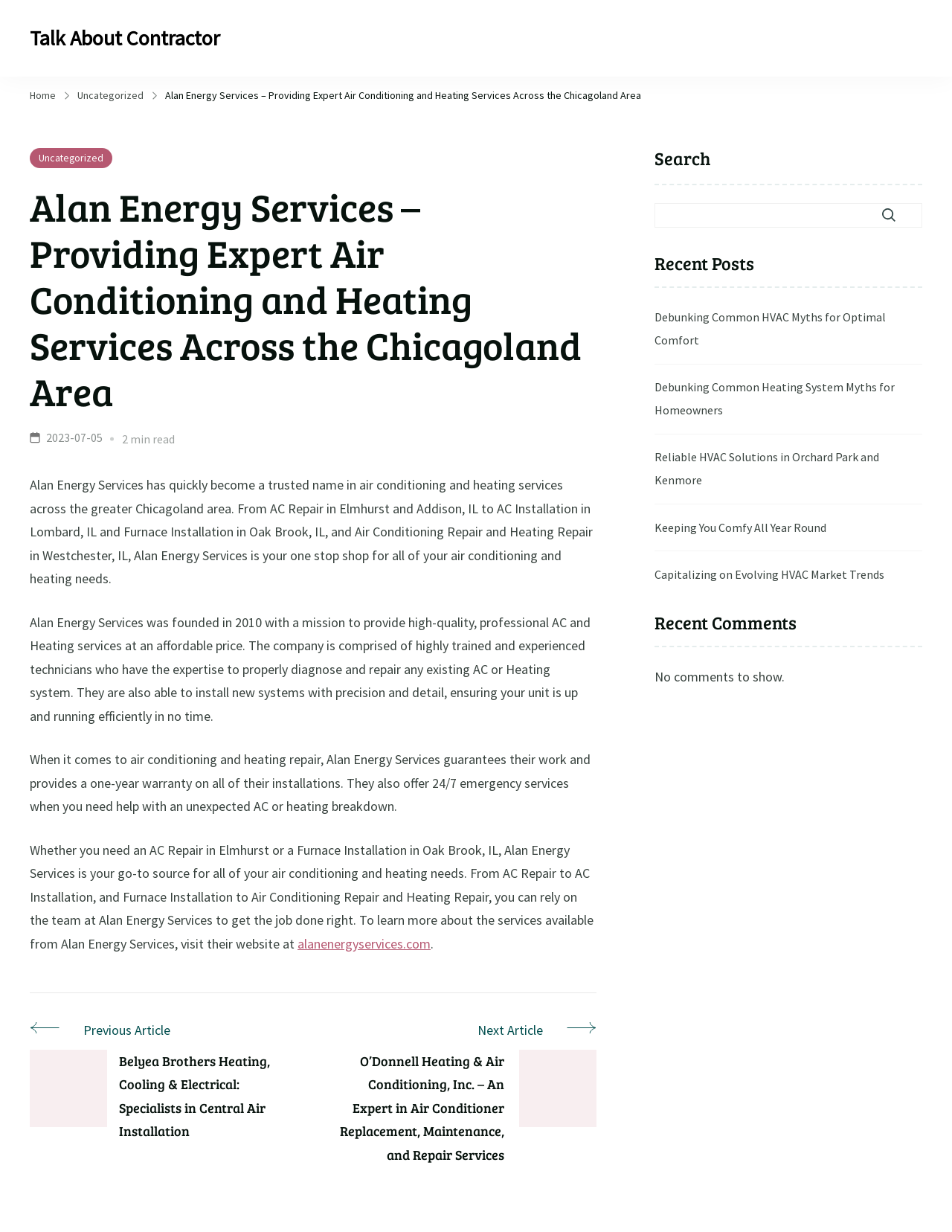Please identify the bounding box coordinates of the area that needs to be clicked to fulfill the following instruction: "Read the 'Alan Energy Services – Providing Expert Air Conditioning and Heating Services Across the Chicagoland Area' article."

[0.031, 0.149, 0.627, 0.337]